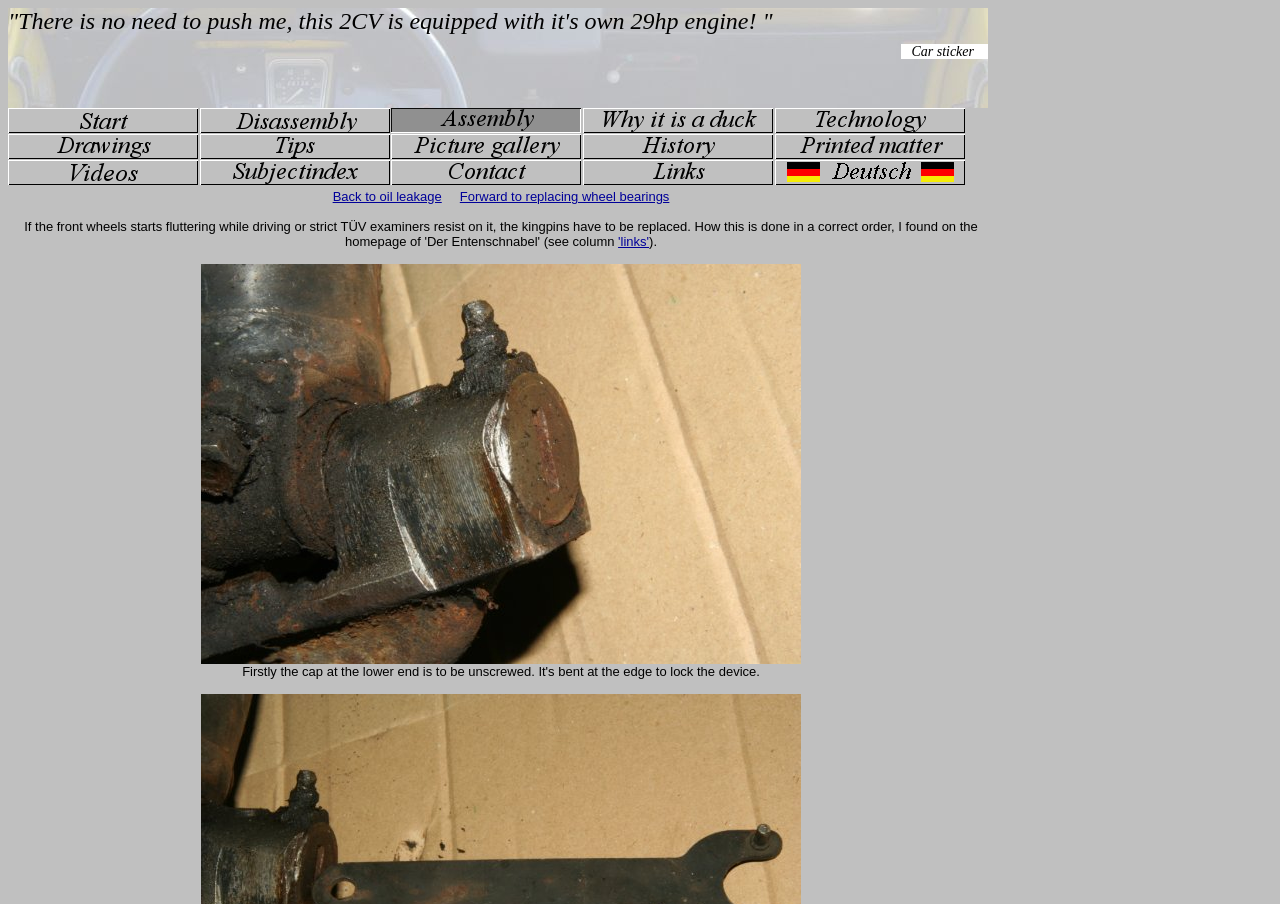Identify the bounding box coordinates of the clickable region required to complete the instruction: "View the Demontage page". The coordinates should be given as four float numbers within the range of 0 and 1, i.e., [left, top, right, bottom].

[0.156, 0.142, 0.304, 0.148]